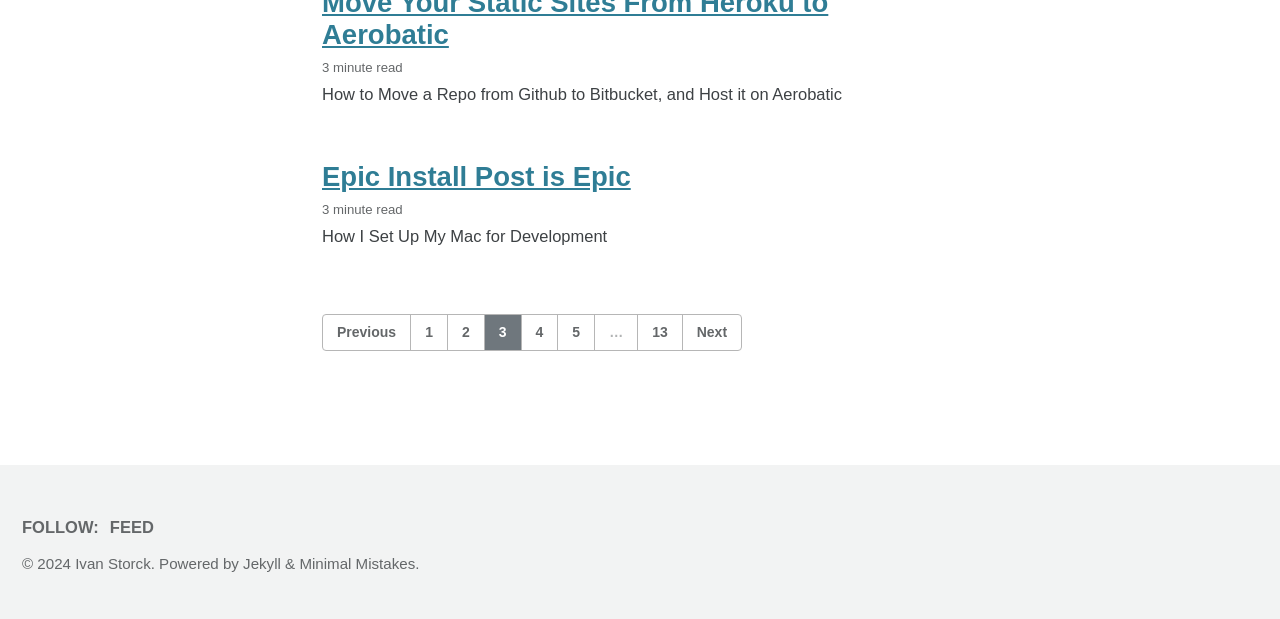Please identify the bounding box coordinates of the region to click in order to complete the given instruction: "Follow the 'FEED' link". The coordinates should be four float numbers between 0 and 1, i.e., [left, top, right, bottom].

[0.086, 0.836, 0.128, 0.866]